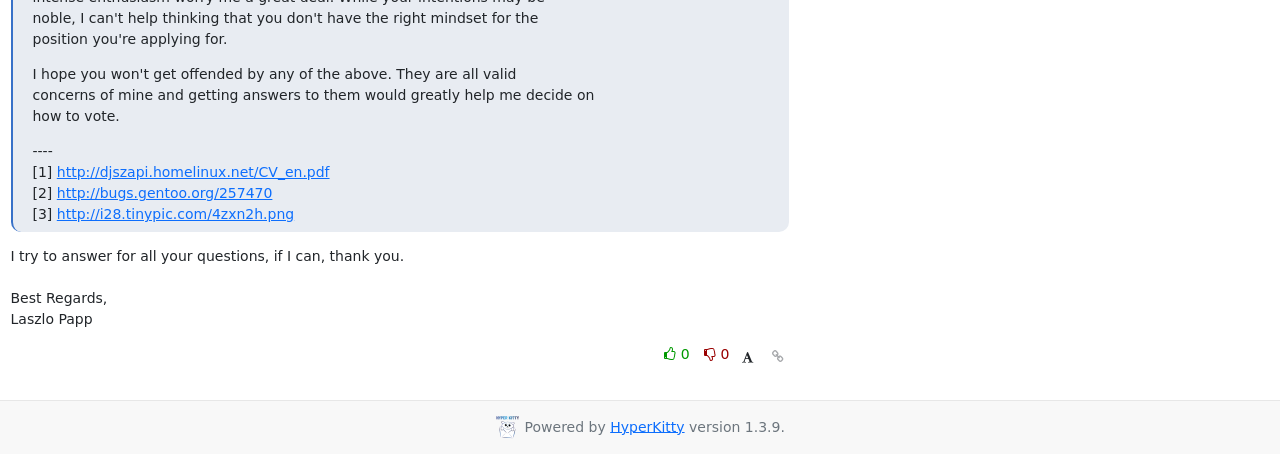Identify the bounding box coordinates of the area that should be clicked in order to complete the given instruction: "Visit HyperKitty homepage". The bounding box coordinates should be four float numbers between 0 and 1, i.e., [left, top, right, bottom].

[0.477, 0.921, 0.535, 0.956]